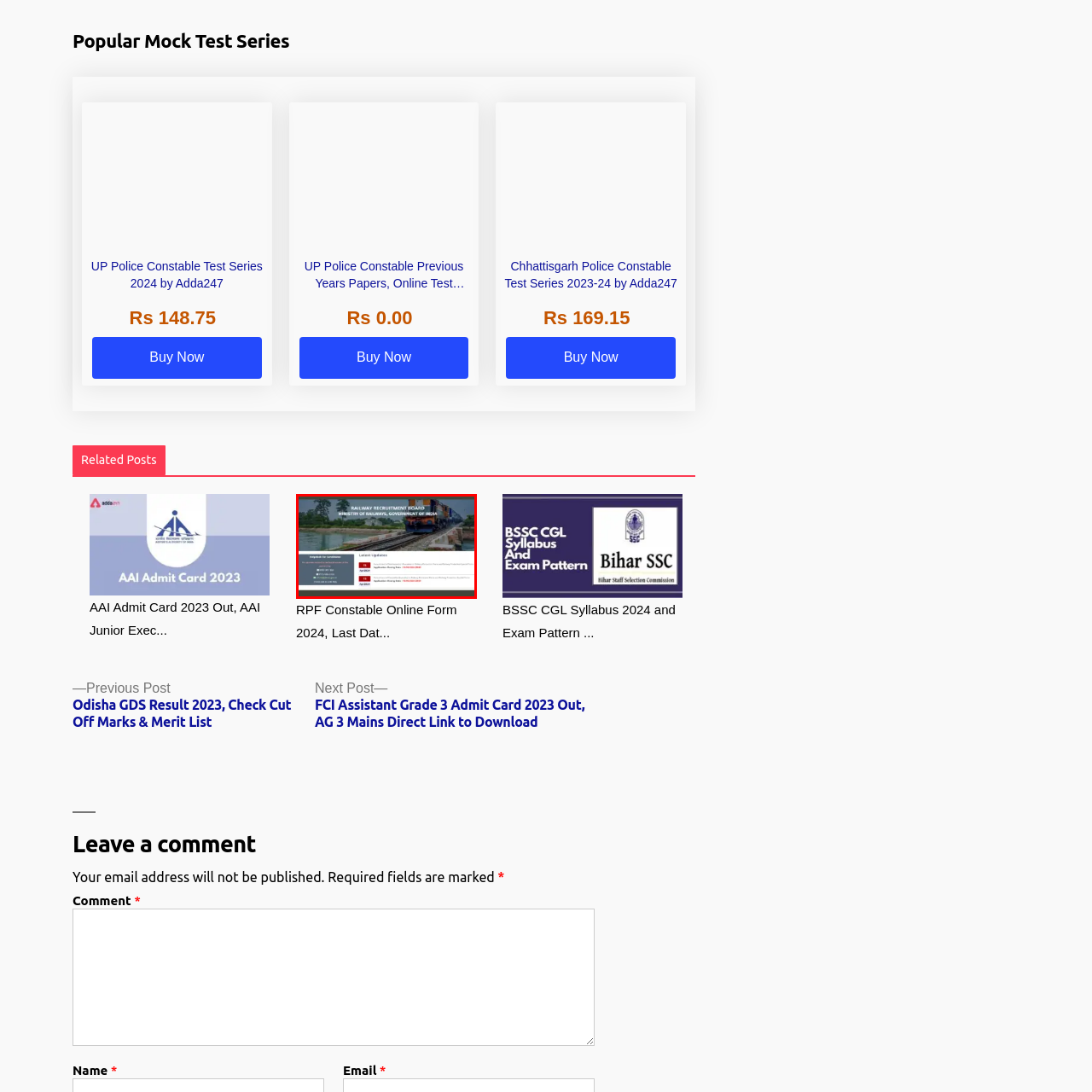Describe in detail the elements and actions shown in the image within the red-bordered area.

The image prominently features a railway train crossing a bridge over water, symbolizing connectivity and progress. The backdrop includes lush greenery and clear skies, indicative of a serene environment. Below the image, there is a section labeled "Latest Updates," which likely provides information on upcoming events or announcements from the Railway Recruitment Board under the Ministry of Railways, Government of India. The layout suggests a focus on recruitment opportunities and updates, inviting visitors to stay informed about the latest news and developments associated with railway employment.